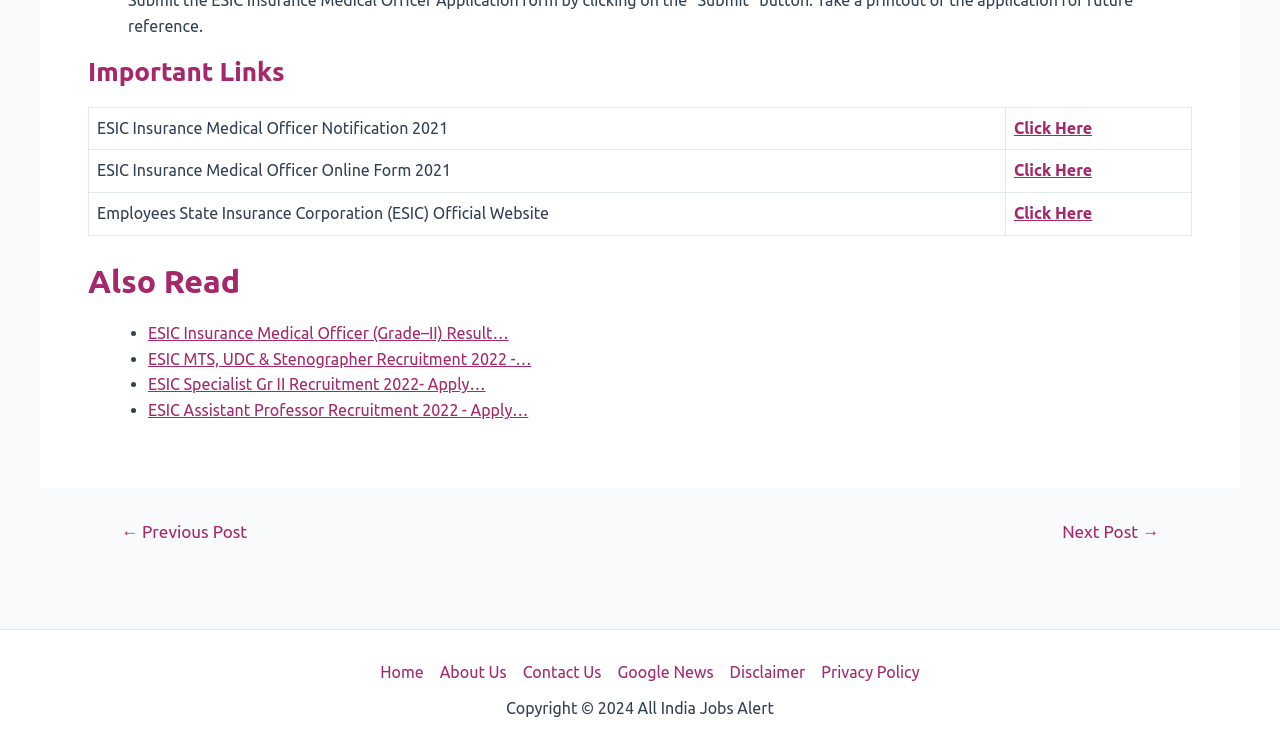Indicate the bounding box coordinates of the clickable region to achieve the following instruction: "Go to Home."

[0.297, 0.891, 0.337, 0.925]